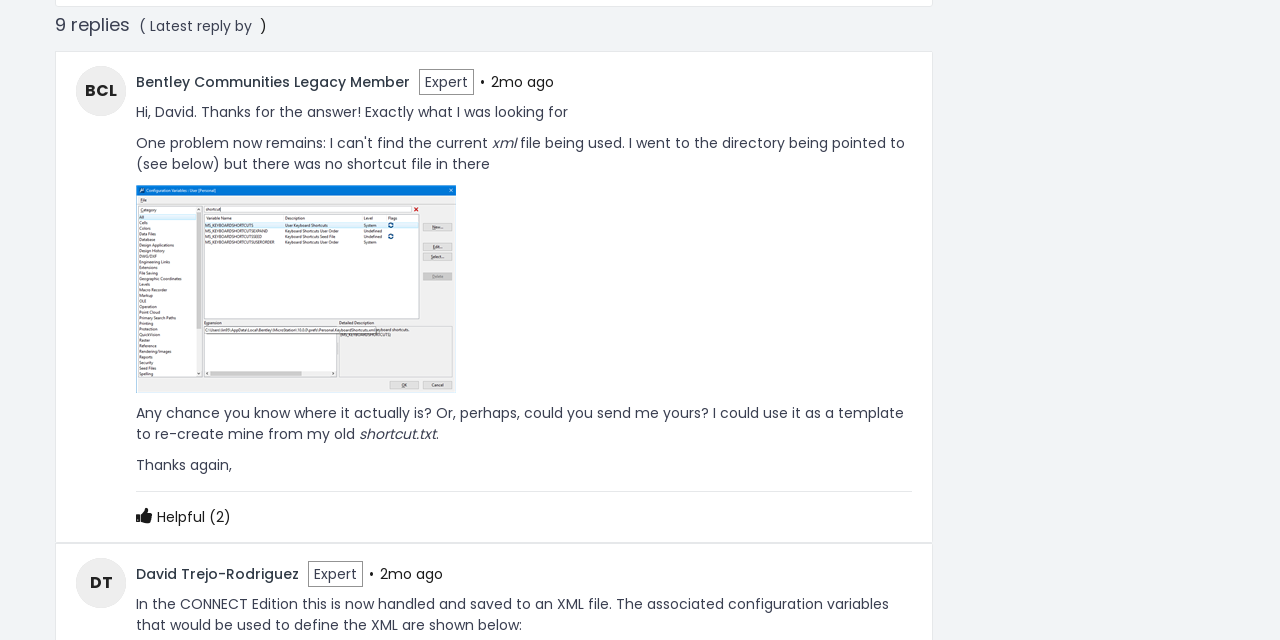Provide the bounding box coordinates of the UI element that matches the description: "DT".

[0.059, 0.894, 0.098, 0.925]